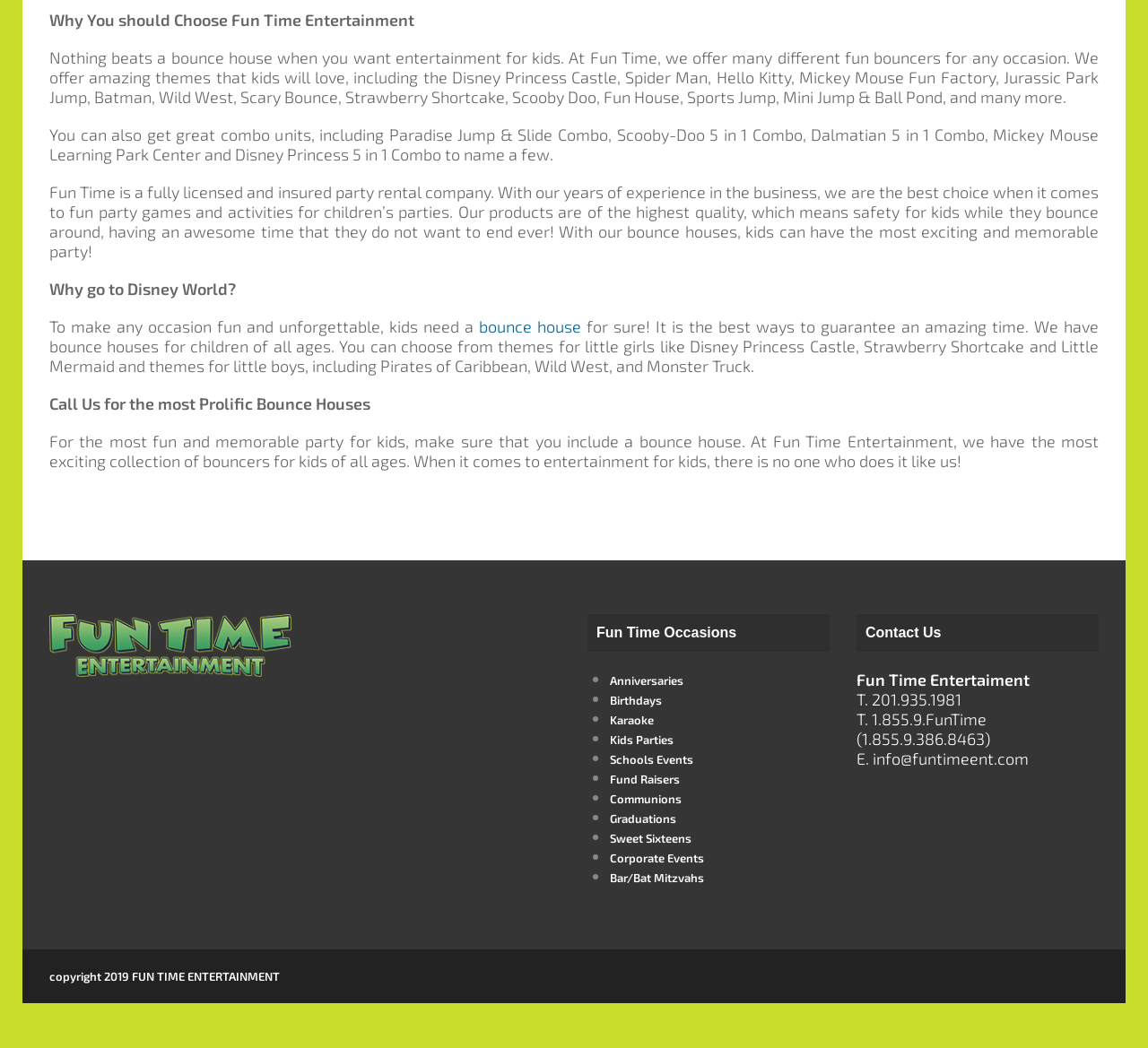Determine the bounding box coordinates for the clickable element required to fulfill the instruction: "Click the 'Anniversaries' link". Provide the coordinates as four float numbers between 0 and 1, i.e., [left, top, right, bottom].

[0.531, 0.642, 0.595, 0.656]